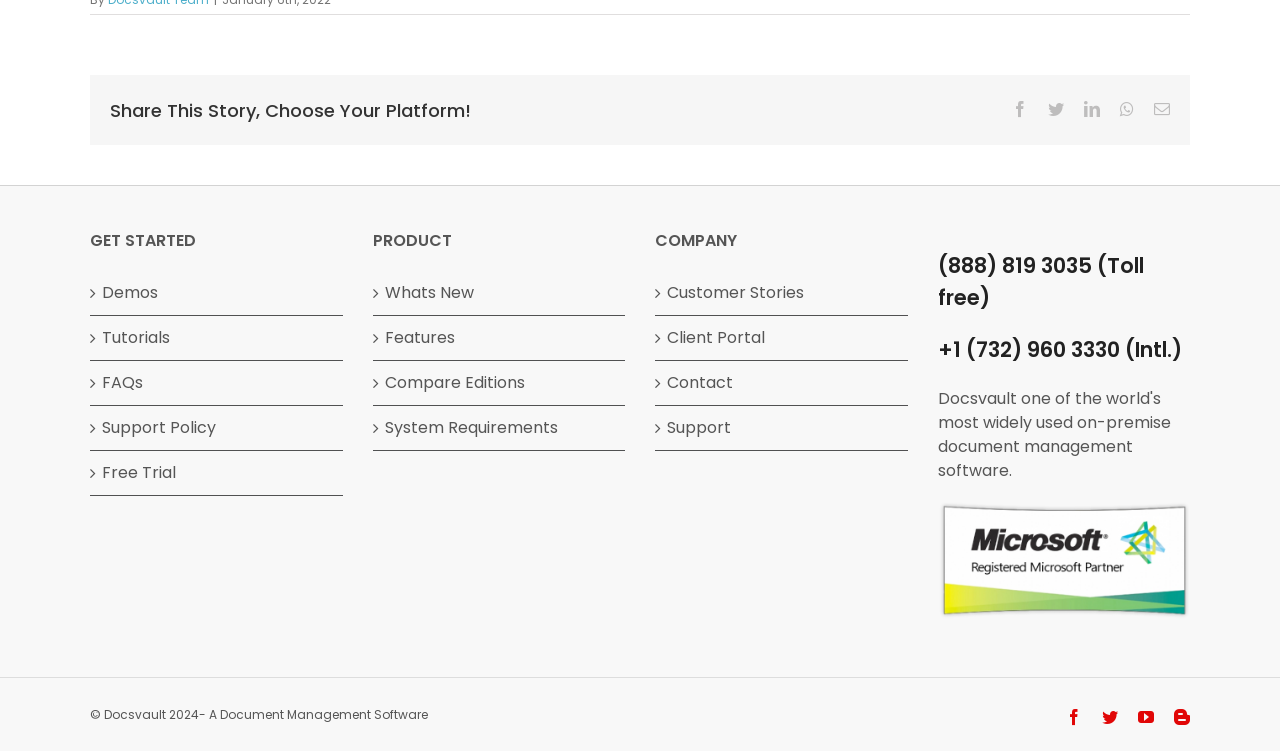Identify the bounding box coordinates of the section that should be clicked to achieve the task described: "Contact the company".

[0.521, 0.494, 0.701, 0.526]